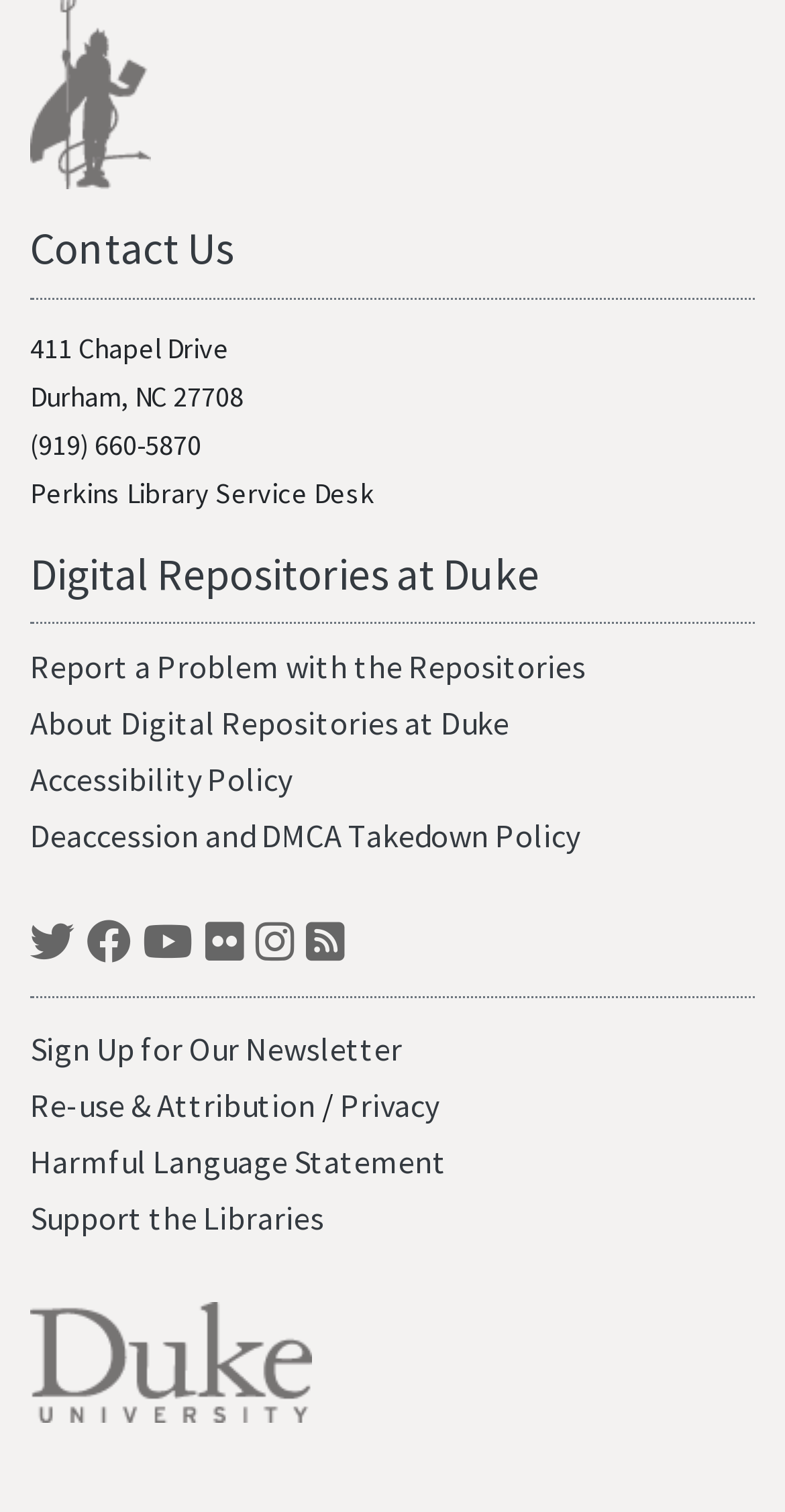Please find the bounding box coordinates of the element that needs to be clicked to perform the following instruction: "Support the Libraries". The bounding box coordinates should be four float numbers between 0 and 1, represented as [left, top, right, bottom].

[0.038, 0.792, 0.413, 0.819]